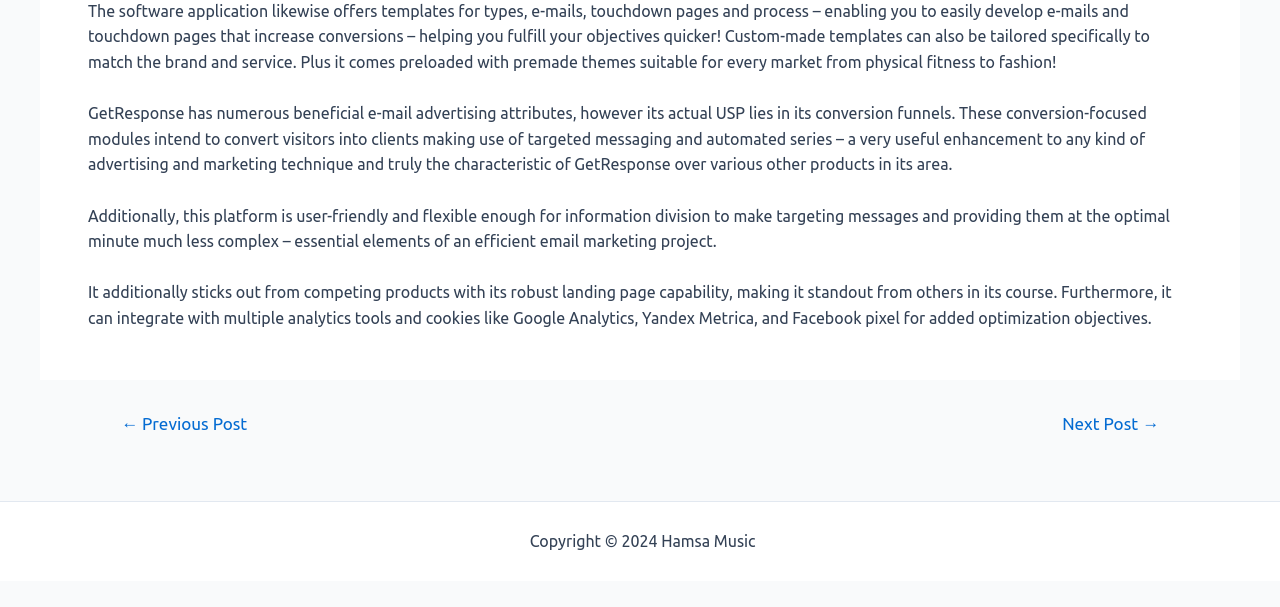What is located at the bottom of the webpage?
From the image, respond using a single word or phrase.

Copyright information